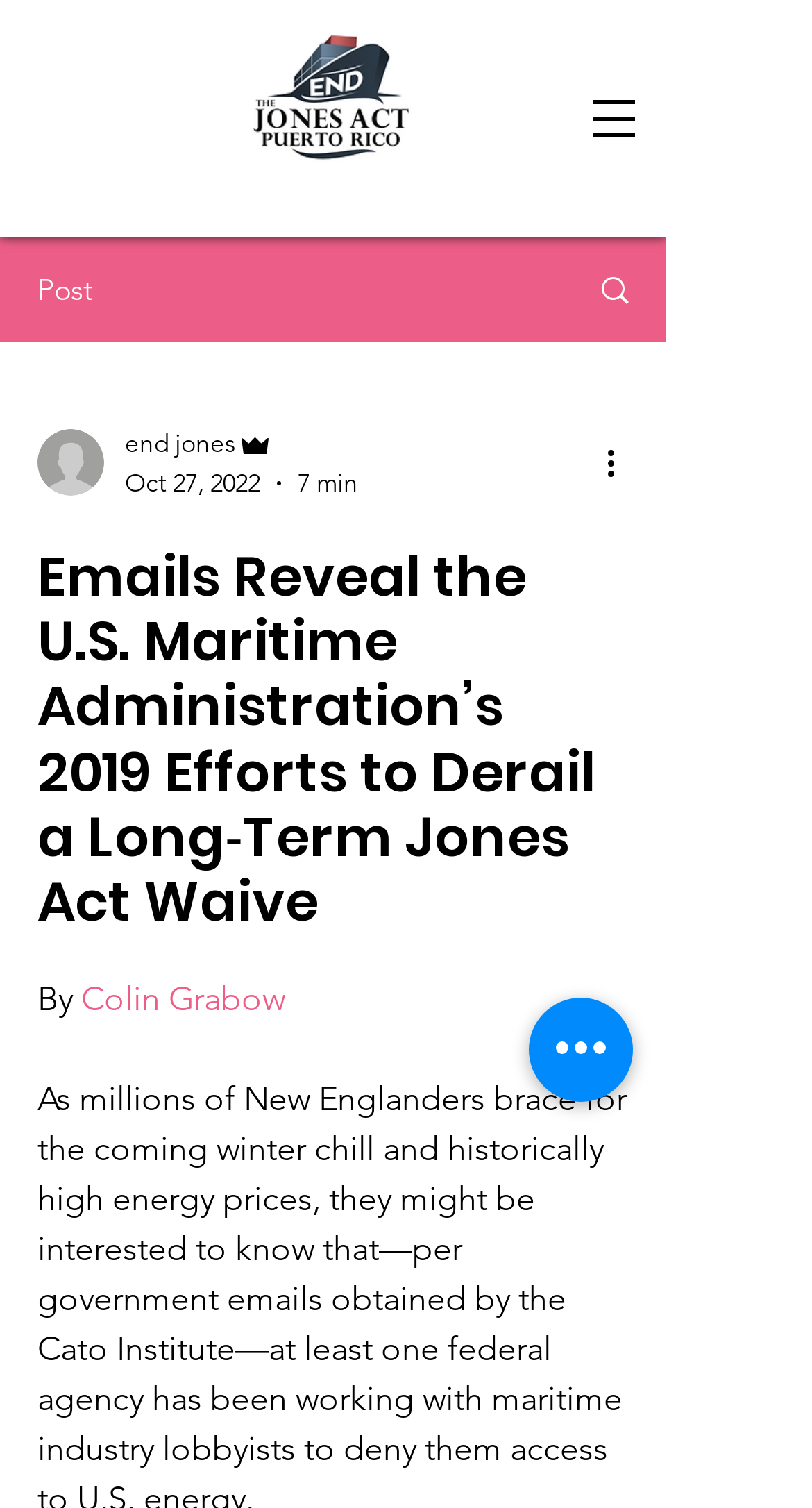How long does it take to read the article?
Look at the screenshot and provide an in-depth answer.

I found the reading time of the article by looking at the generic text '7 min' which is located near the date and author's name.